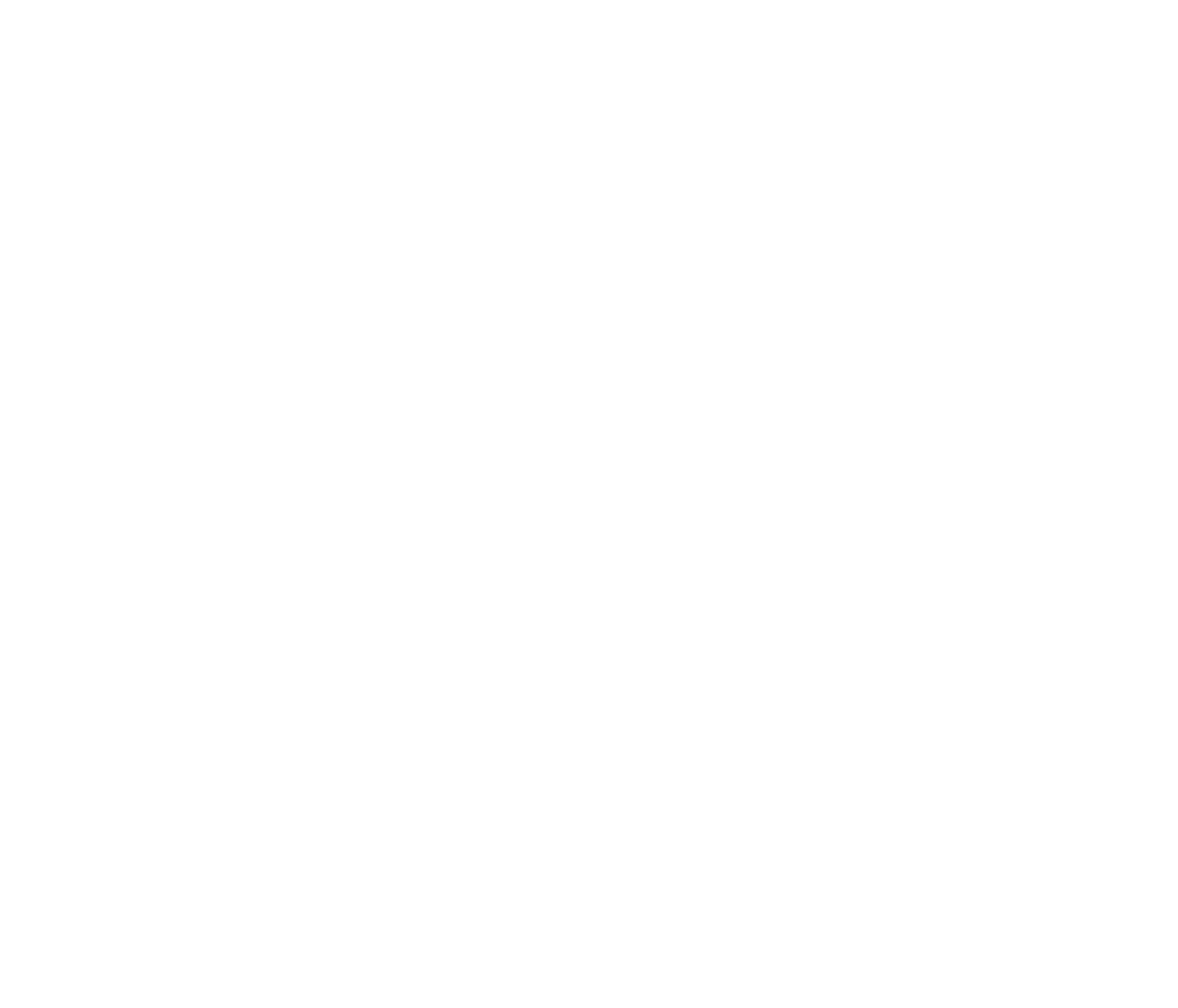Show the bounding box coordinates of the region that should be clicked to follow the instruction: "Contact Headquarters."

[0.219, 0.744, 0.283, 0.766]